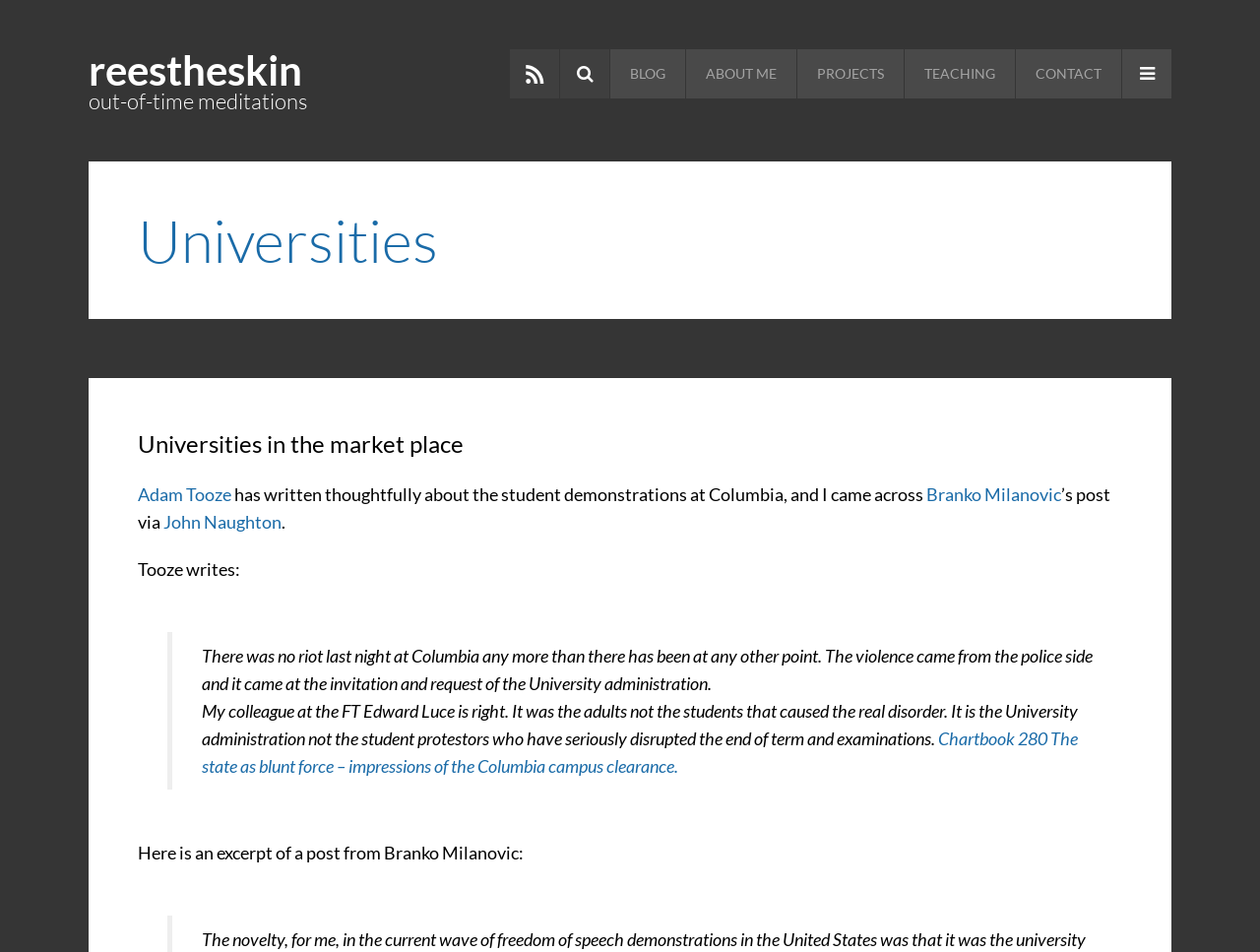Find the bounding box coordinates for the HTML element described as: "reestheskinout-of-time meditations". The coordinates should consist of four float values between 0 and 1, i.e., [left, top, right, bottom].

[0.07, 0.067, 0.244, 0.12]